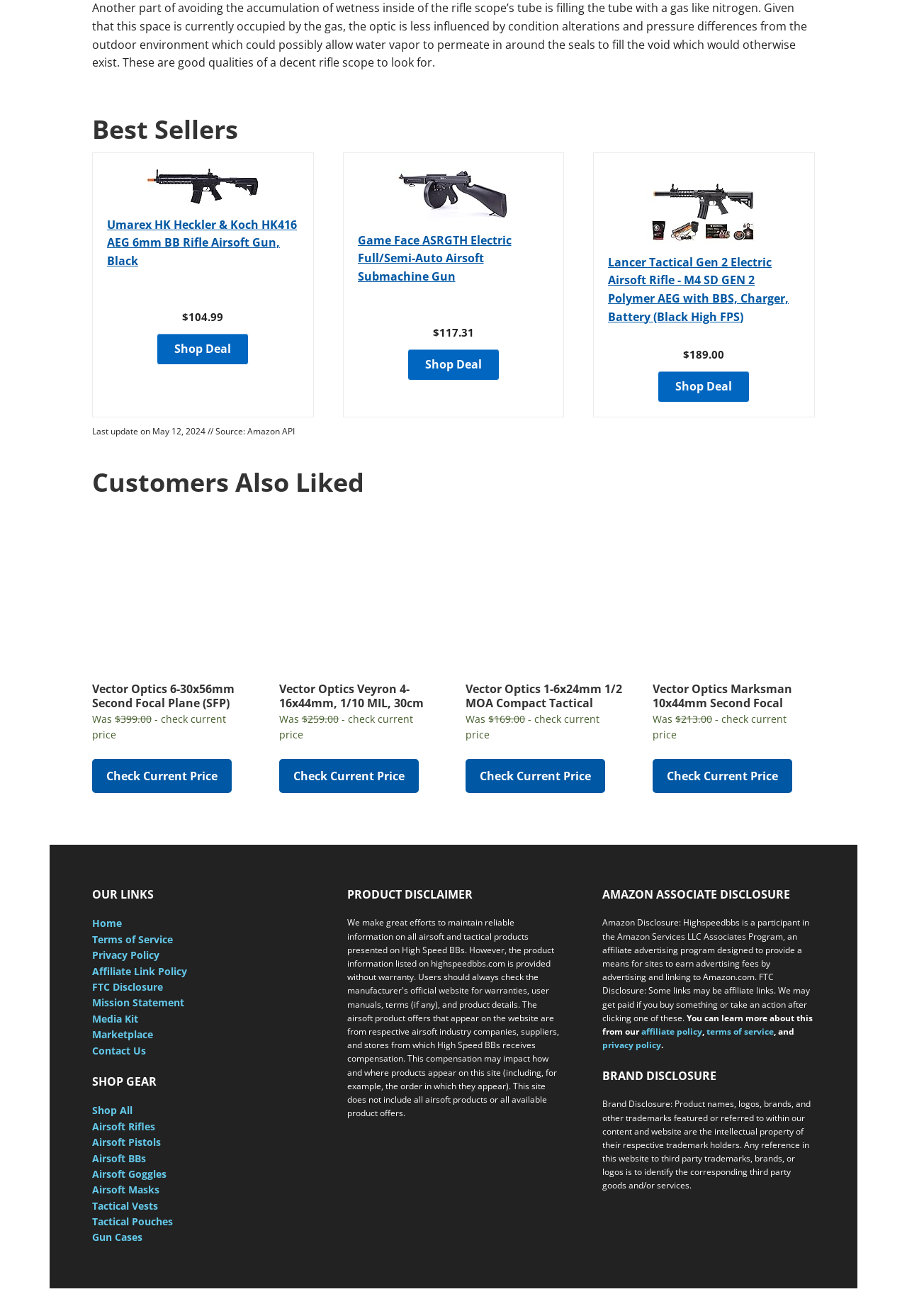Answer this question using a single word or a brief phrase:
What is the last update date of the Amazon API source?

May 12, 2024